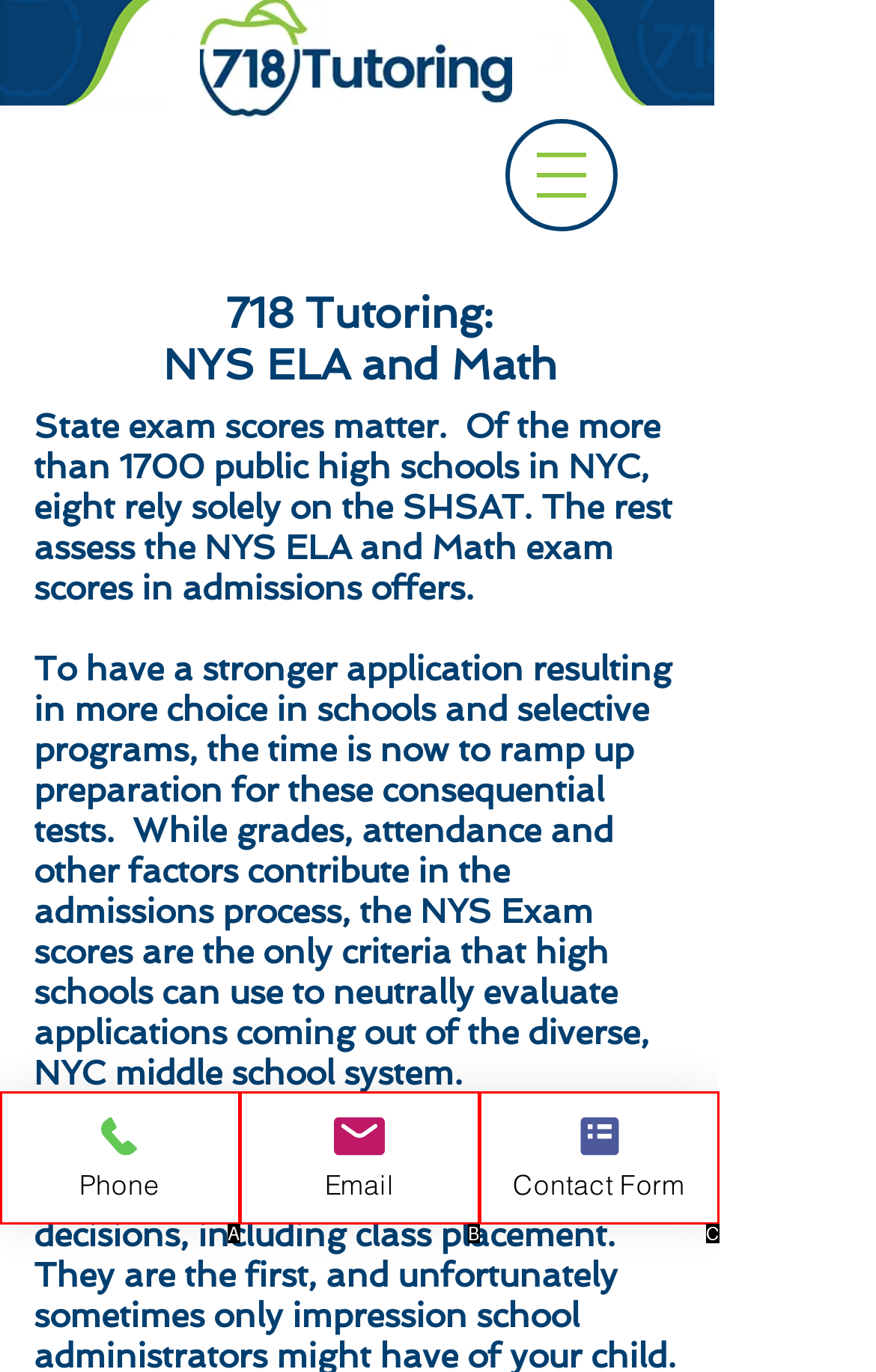What letter corresponds to the UI element described here: Email
Reply with the letter from the options provided.

B